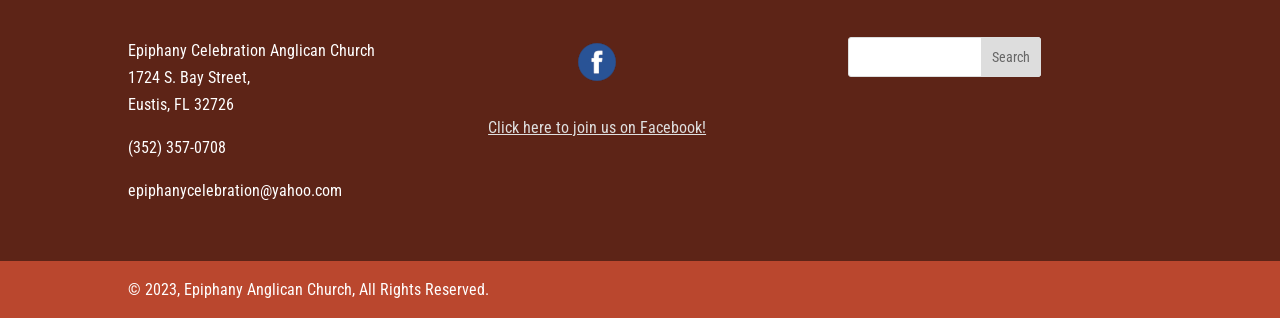What is the copyright year of the church's website?
Provide a one-word or short-phrase answer based on the image.

2023